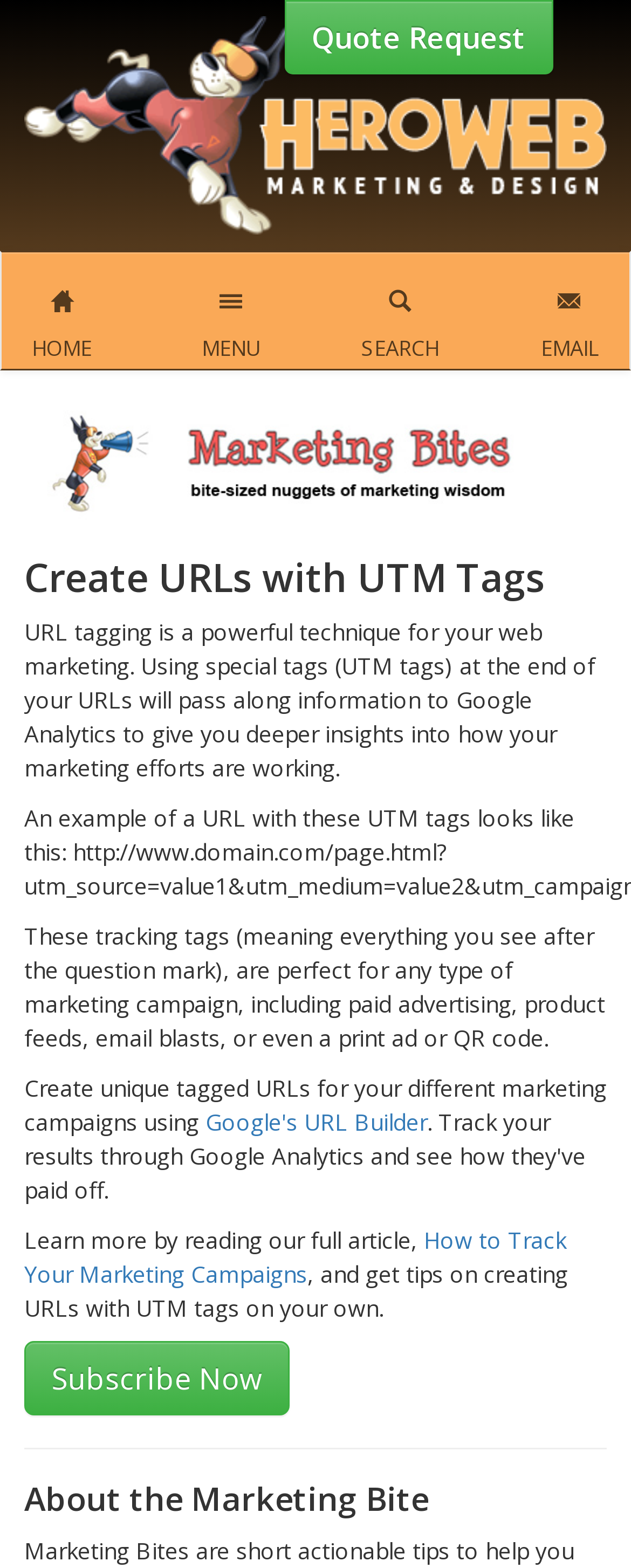Based on the image, provide a detailed response to the question:
Where can users learn more about creating URLs with UTM tags?

The webpage provides a link to Google's URL Builder, where users can learn more about creating URLs with UTM tags, and also suggests reading a full article on 'How to Track Your Marketing Campaigns'.